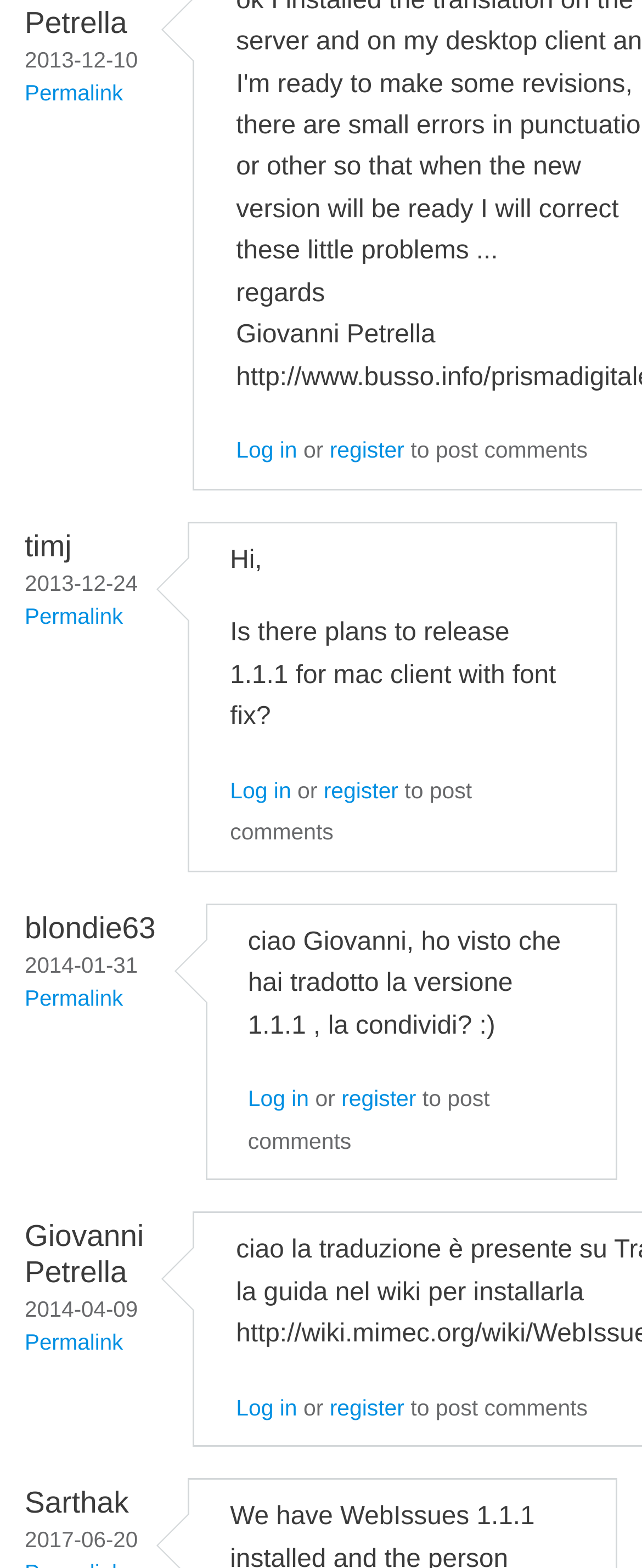Answer the question briefly using a single word or phrase: 
What is the date of the first comment?

2013-12-10